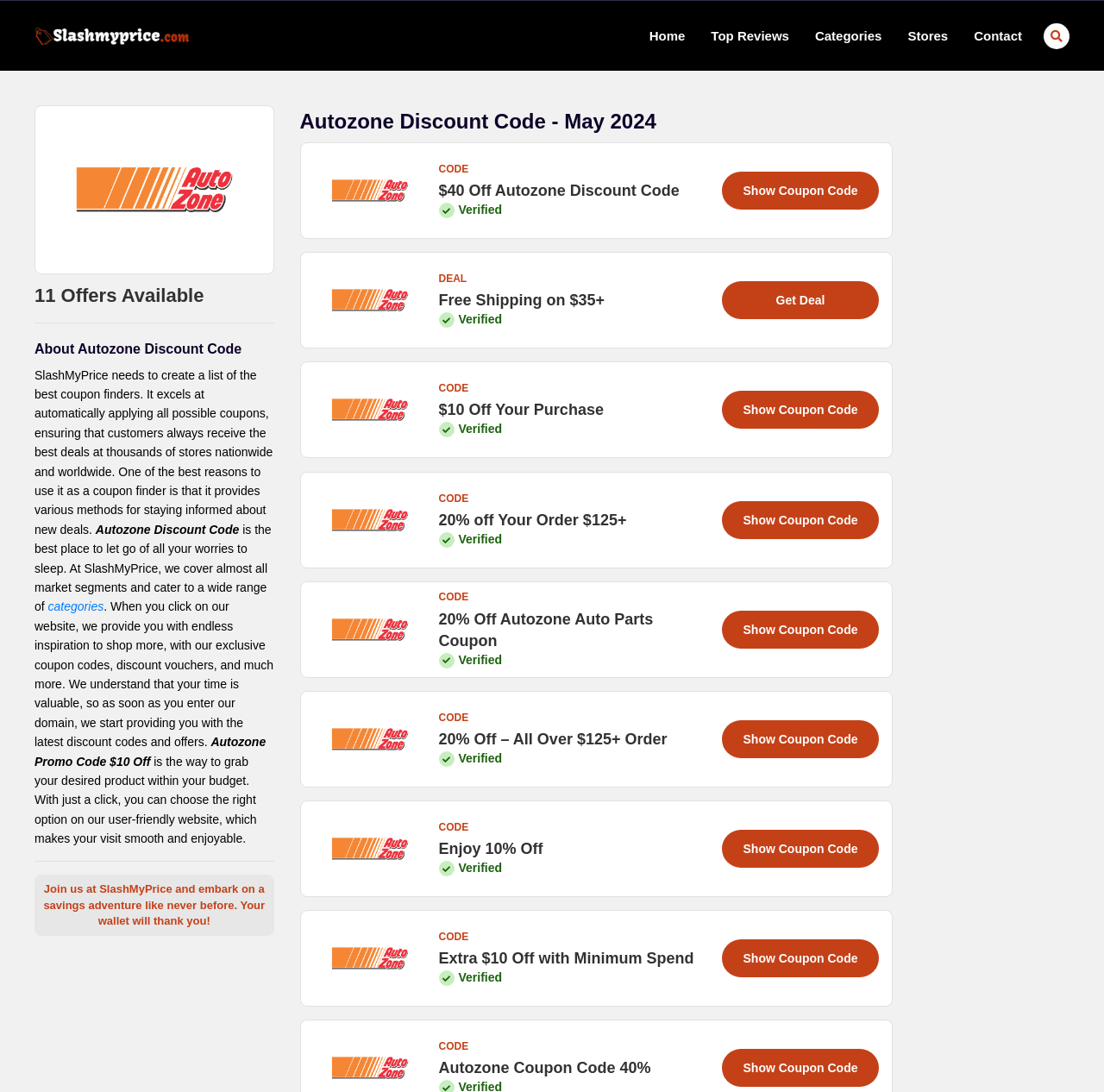How many offers are available?
Please provide a detailed and comprehensive answer to the question.

The webpage displays a static text element that reads '11 Offers Available', indicating that there are 11 different discount codes or promo codes available for Autozone.